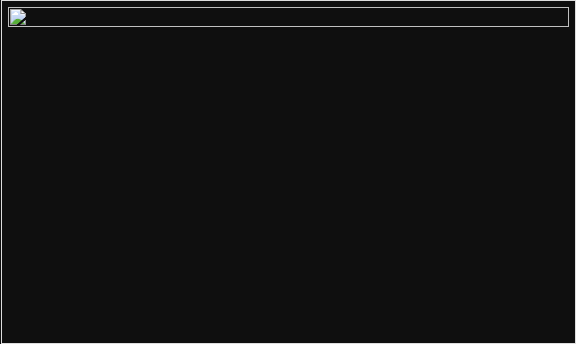What brand of drives is the author familiar with?
Please provide a single word or phrase in response based on the screenshot.

LaCie